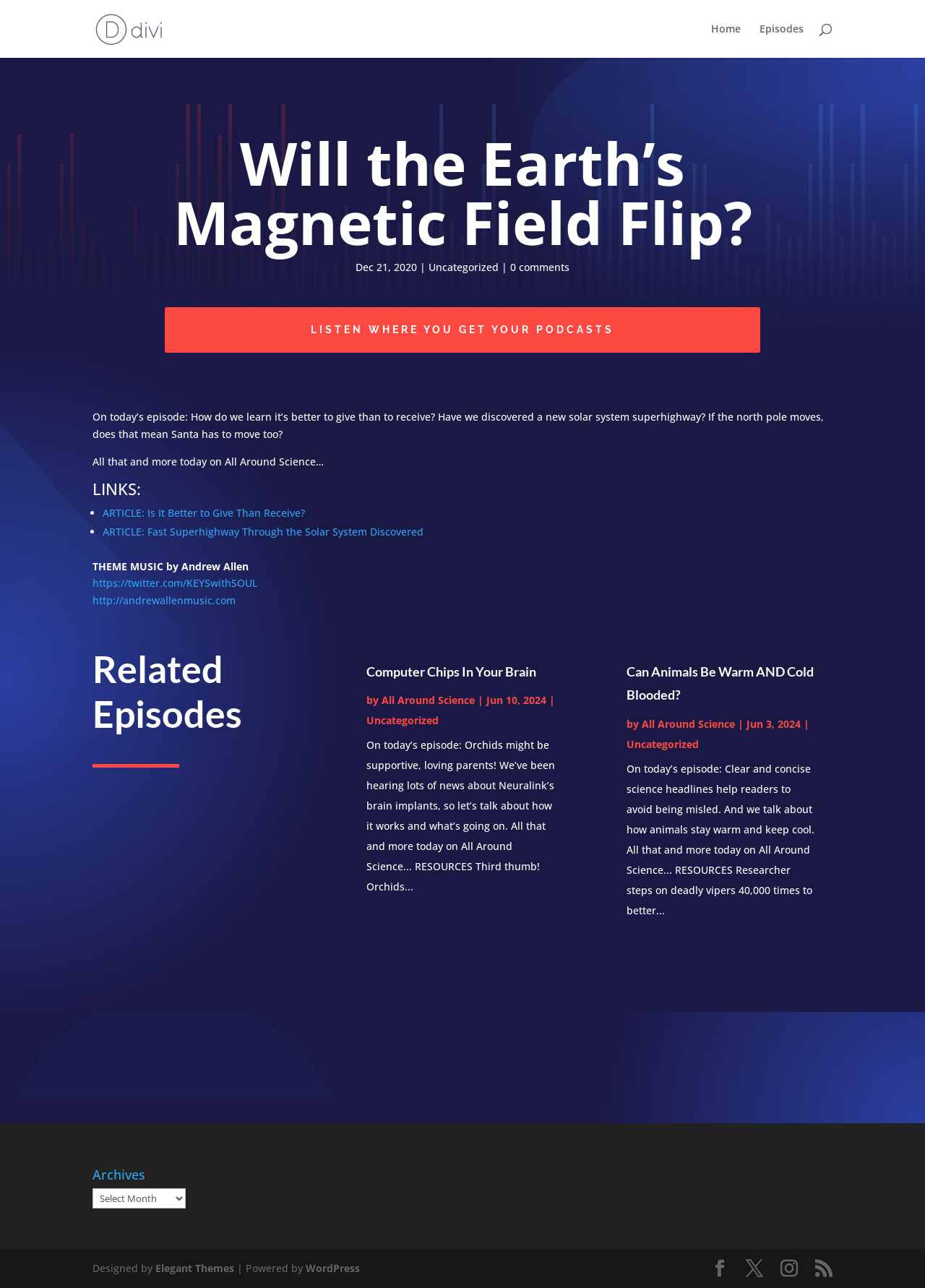Return the bounding box coordinates of the UI element that corresponds to this description: "RSS". The coordinates must be given as four float numbers in the range of 0 and 1, [left, top, right, bottom].

[0.881, 0.978, 0.9, 0.992]